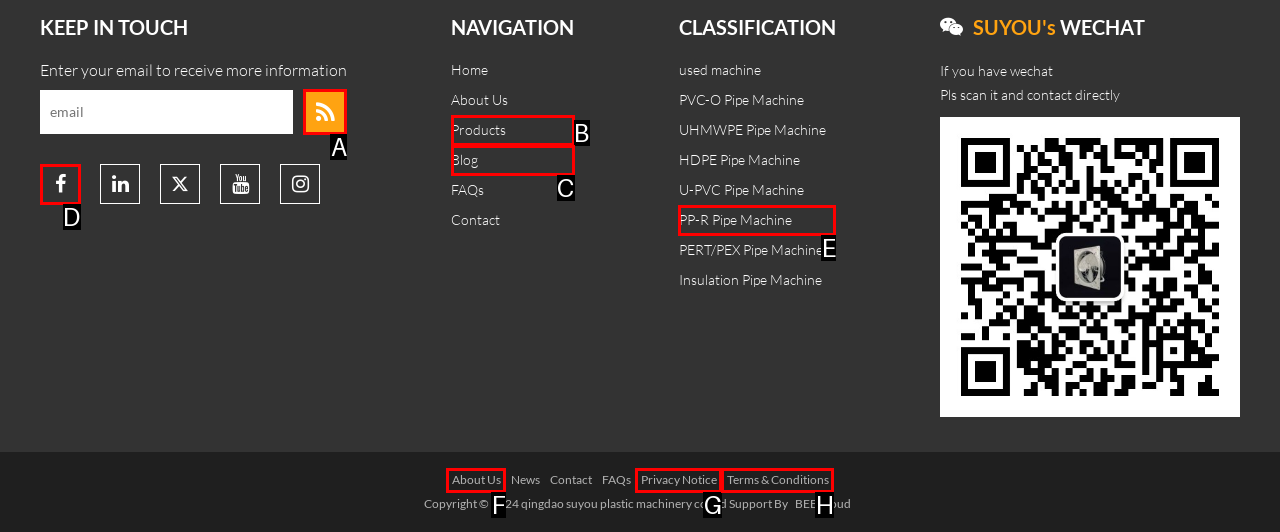Identify which lettered option completes the task: Click the send button. Provide the letter of the correct choice.

A